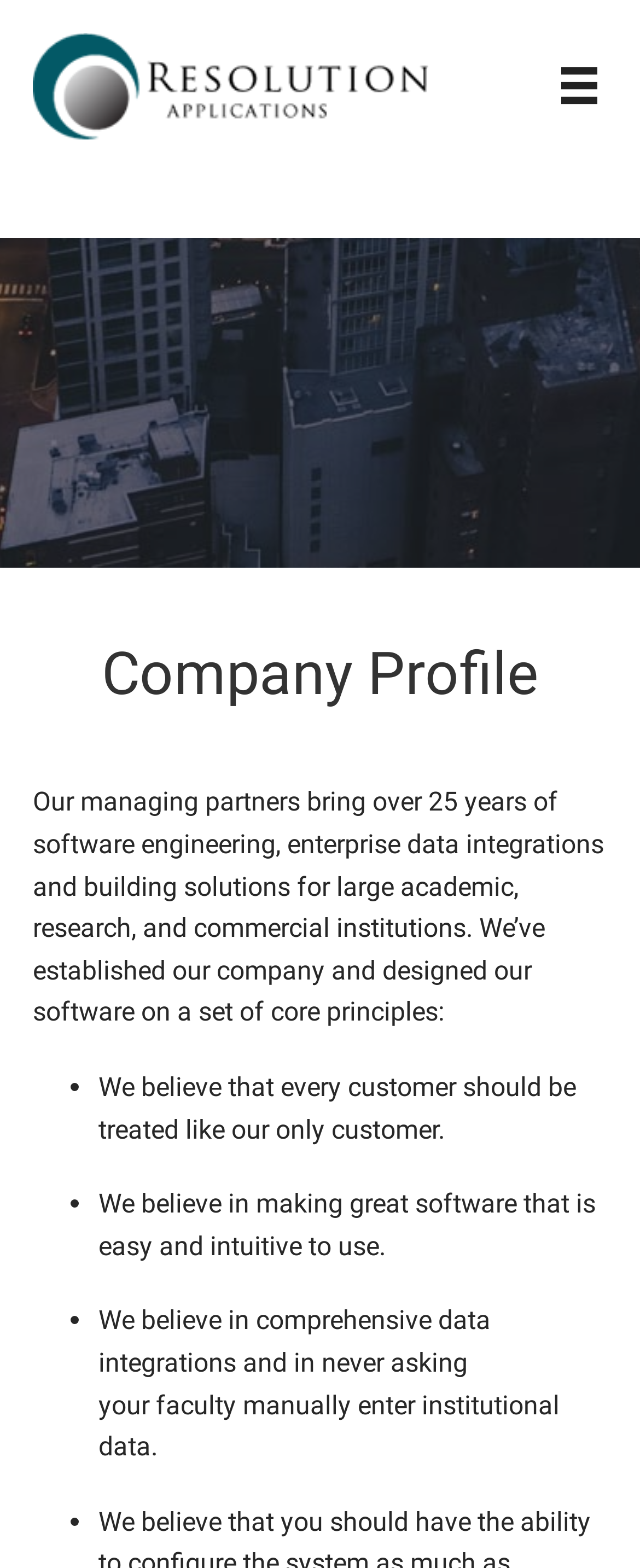Please find the bounding box for the UI element described by: "X".

[0.851, 0.033, 0.96, 0.077]